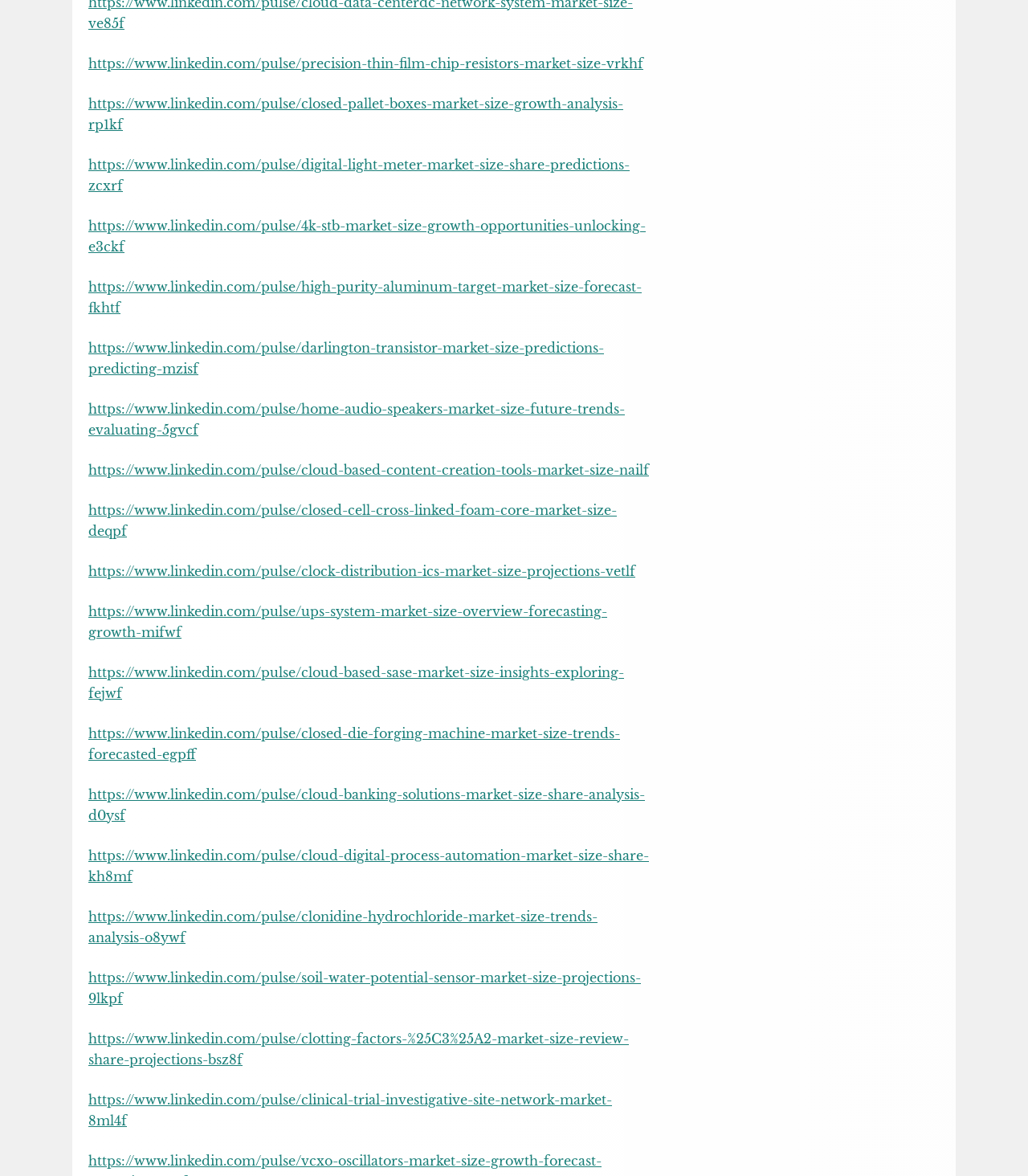Please specify the coordinates of the bounding box for the element that should be clicked to carry out this instruction: "Select a shipping country from the dropdown". The coordinates must be four float numbers between 0 and 1, formatted as [left, top, right, bottom].

None